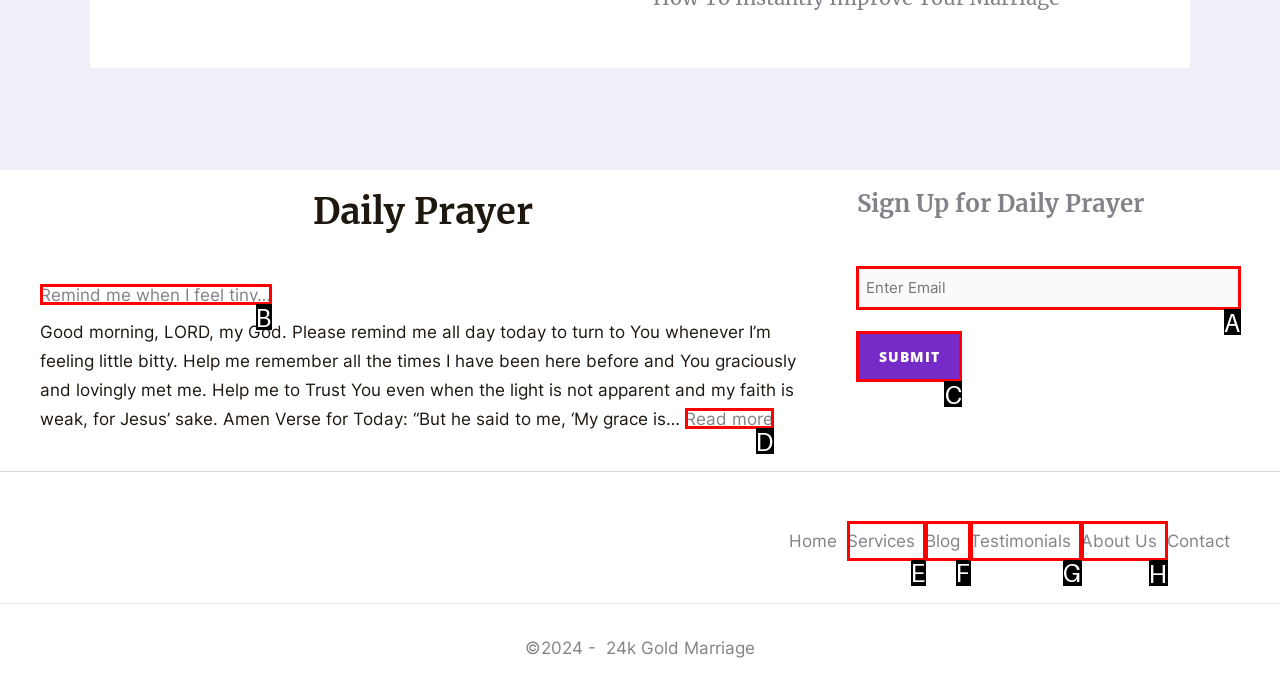Point out which UI element to click to complete this task: Click on the 'About Us' link in the footer menu
Answer with the letter corresponding to the right option from the available choices.

H